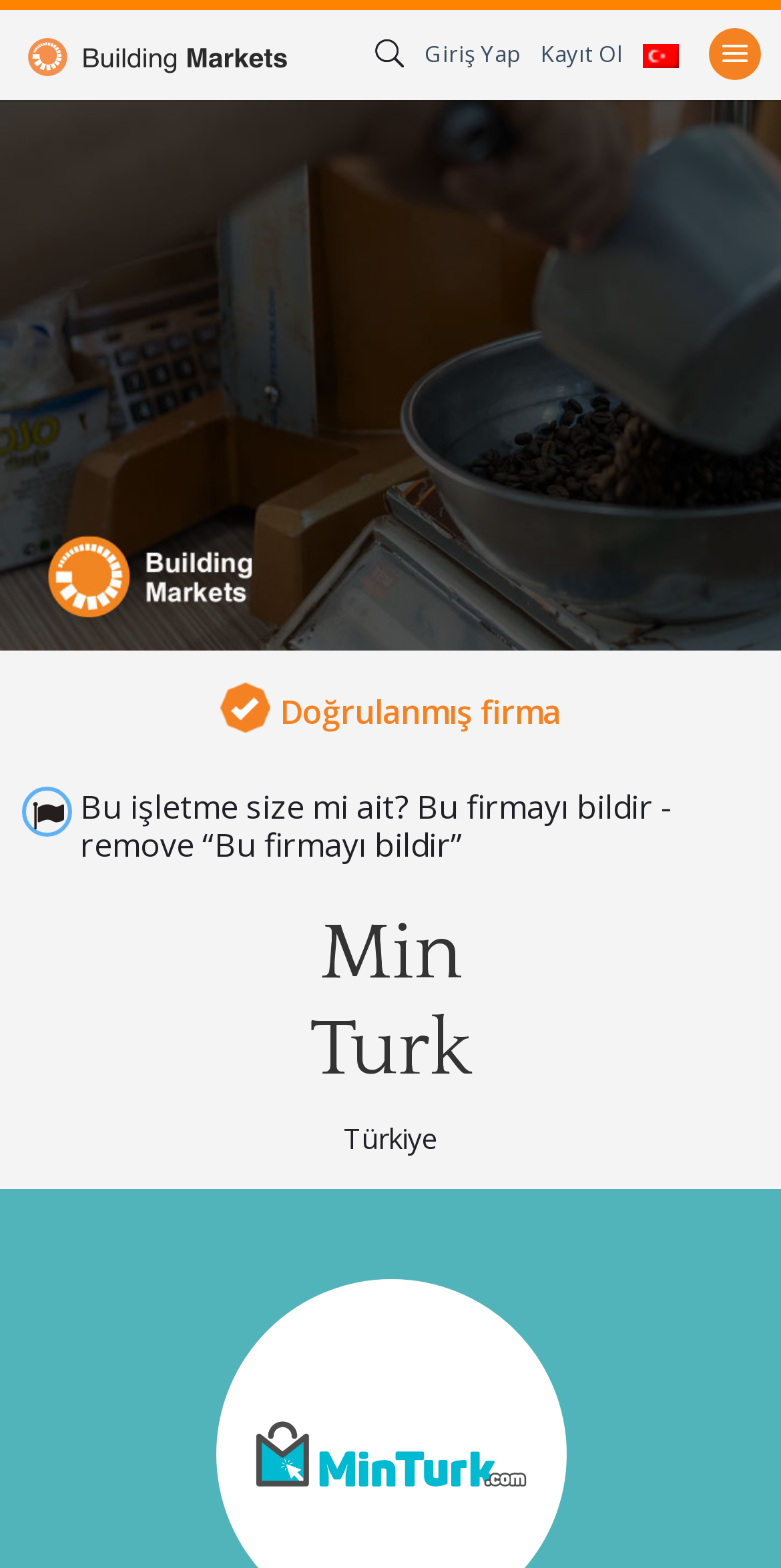Summarize the webpage with a detailed and informative caption.

The webpage appears to be a platform for exporting Turkish products, as indicated by the meta description. At the top left of the page, there is a logo with the text "Building Markets" which is also a clickable link. To the right of the logo, there are three more links: "Giriş Yap" (meaning "Login" in Turkish), "Kayıt Ol" (meaning "Sign Up" in Turkish), and "Türkçe" (meaning "Turkish" in Turkish).

Below the logo and links, there is a search bar that spans the entire width of the page. The search bar has a label "Ara:" (meaning "Search" in Turkish).

In the middle of the page, there is a heading that reads "Min Turk". Below the heading, there is a text "Türkiye" (meaning "Turkey" in Turkish) positioned to the left, and another text "Doğrulanmış firma" (meaning "Verified company" in Turkish) positioned to the right.

At the bottom of the page, there is a link with an icon and the text "Bu işletme size mi ait? Bu firmayı bildir" (meaning "Is this business yours? Report this company" in Turkish). This link spans the entire width of the page.